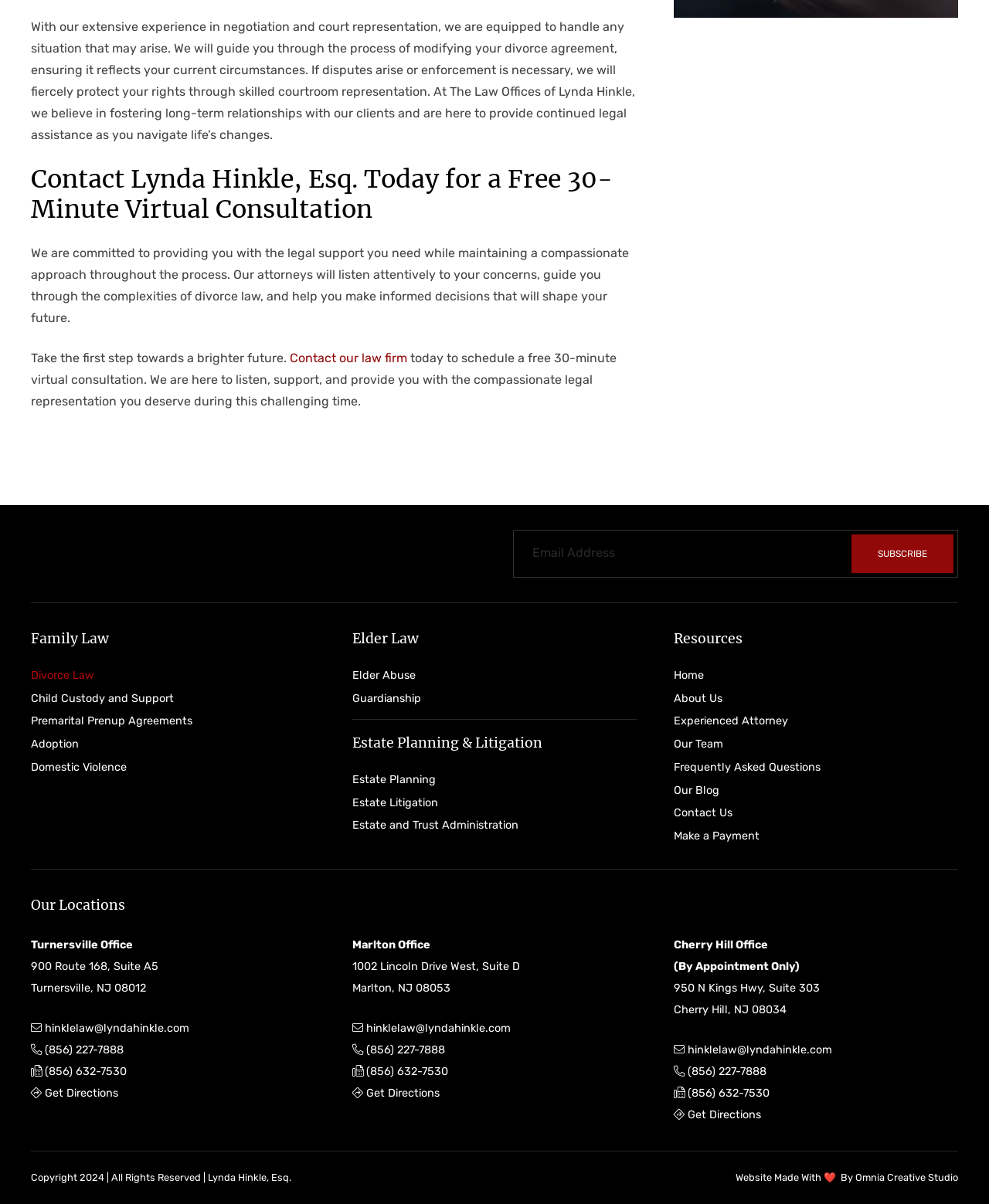What is the purpose of the 'Newsletter Signup' section?
Please elaborate on the answer to the question with detailed information.

The 'Newsletter Signup' section on the webpage allows users to enter their email address and subscribe to the law firm's newsletter, as indicated by the 'SUBSCRIBE' button and the textbox for email input.